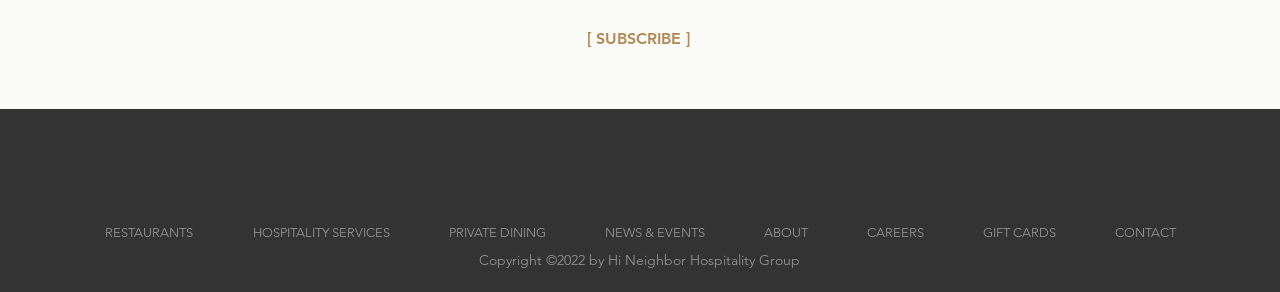Extract the bounding box coordinates for the UI element described by the text: "parent_node: Name * name="author"". The coordinates should be in the form of [left, top, right, bottom] with values between 0 and 1.

None